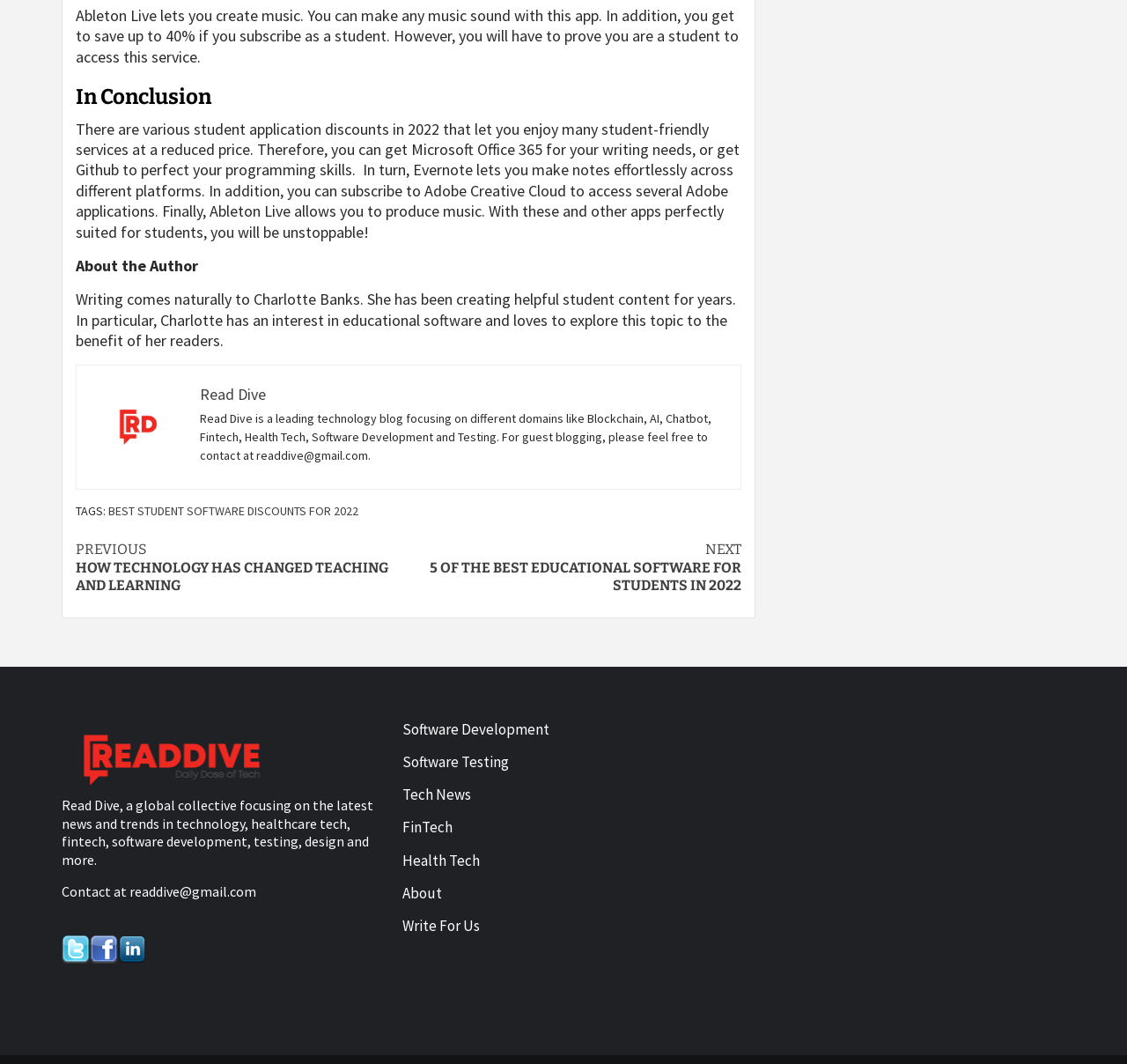Can you pinpoint the bounding box coordinates for the clickable element required for this instruction: "Go to 'BEST STUDENT SOFTWARE DISCOUNTS FOR 2022'"? The coordinates should be four float numbers between 0 and 1, i.e., [left, top, right, bottom].

[0.096, 0.472, 0.318, 0.487]